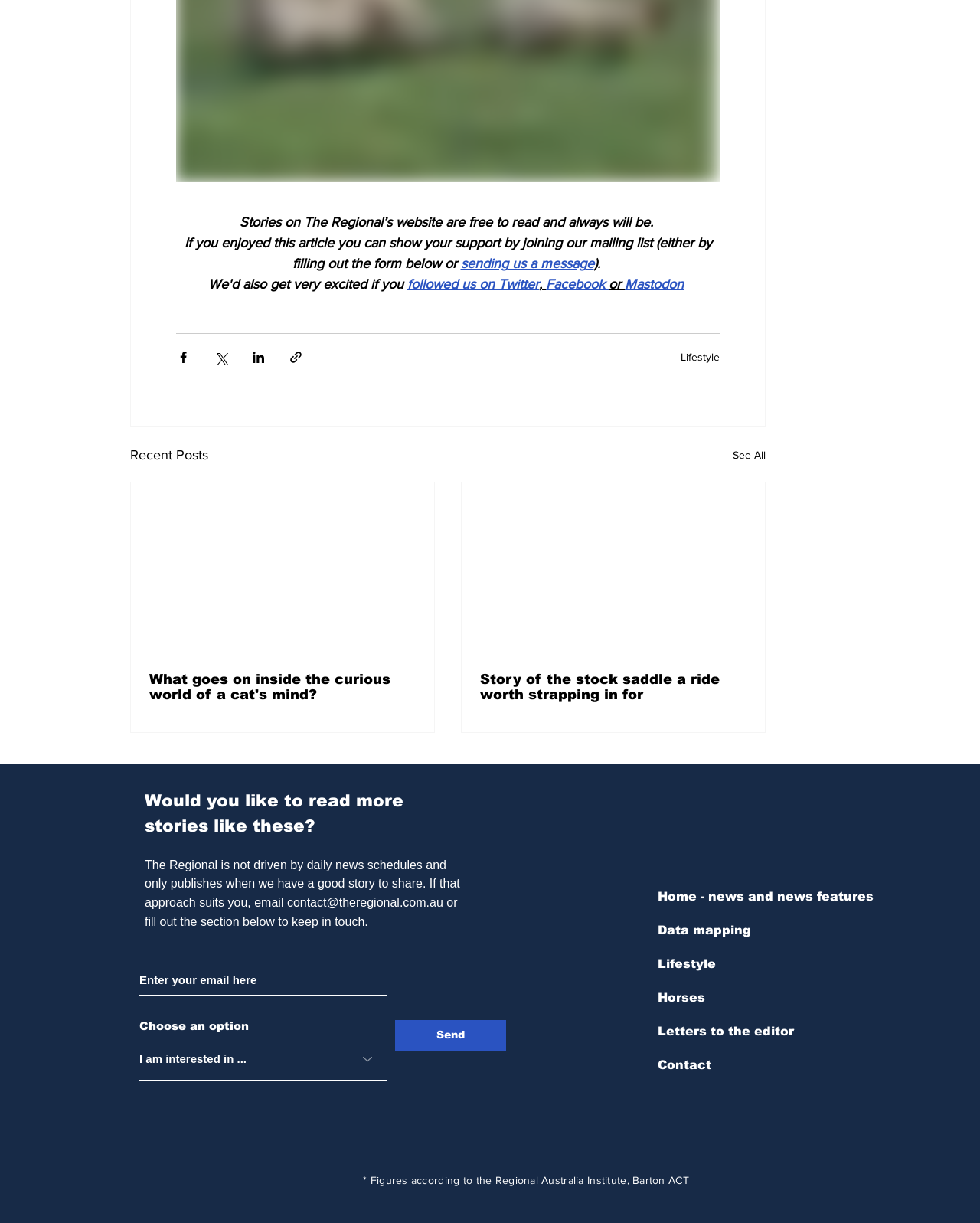Identify the bounding box coordinates necessary to click and complete the given instruction: "Read about 'China-US' news".

None